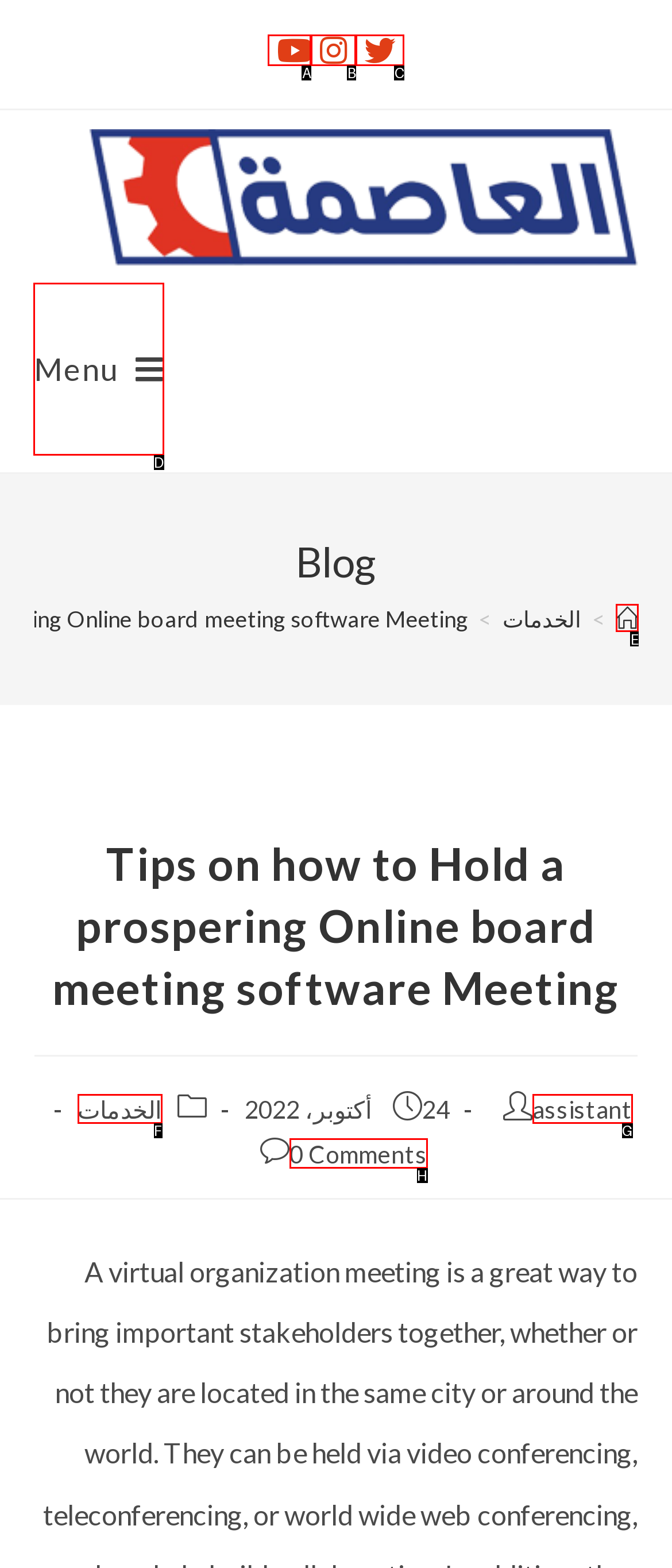Choose the letter of the element that should be clicked to complete the task: Read comments
Answer with the letter from the possible choices.

H